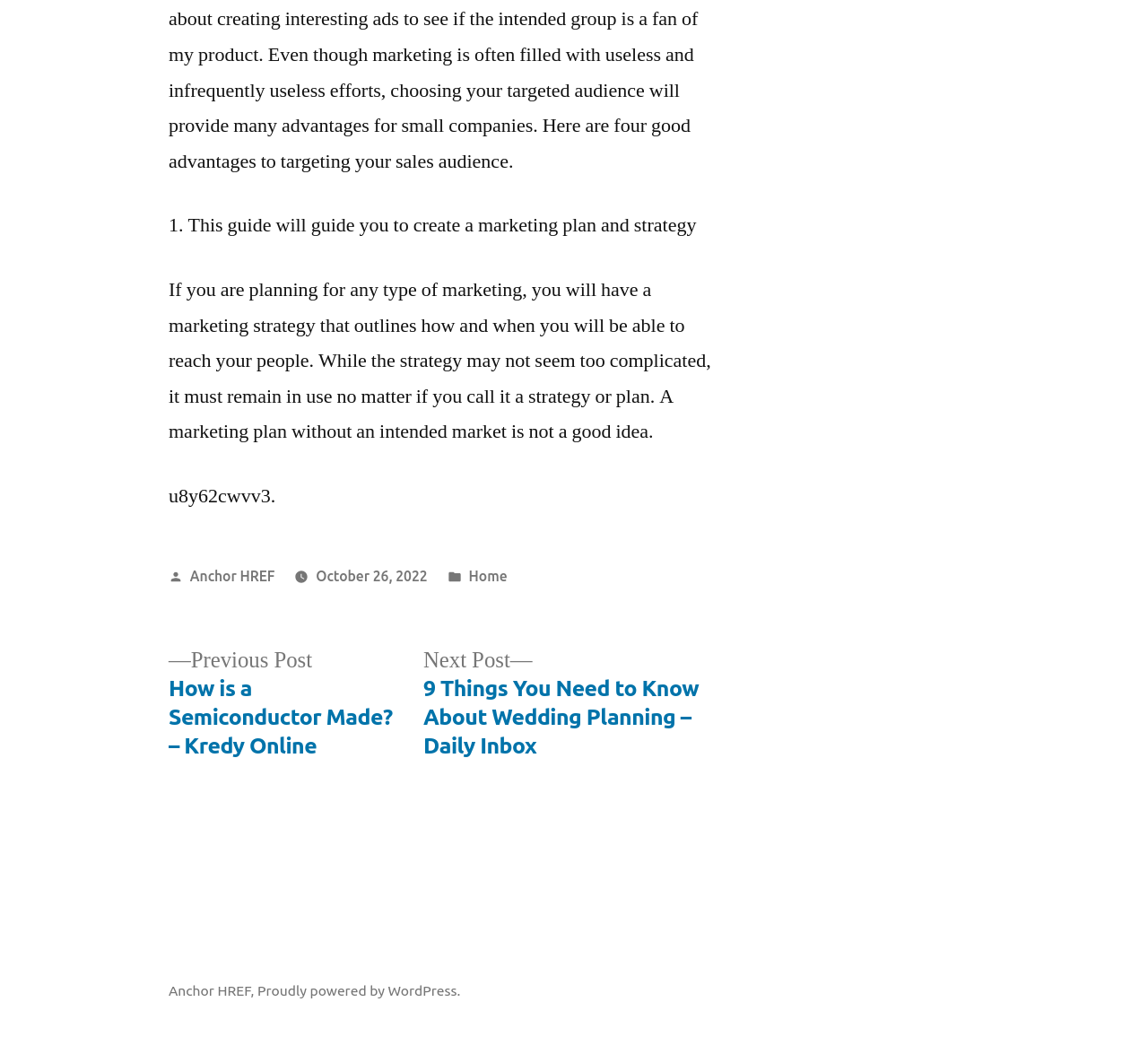Please find the bounding box coordinates (top-left x, top-left y, bottom-right x, bottom-right y) in the screenshot for the UI element described as follows: Proudly powered by WordPress.

[0.224, 0.924, 0.401, 0.94]